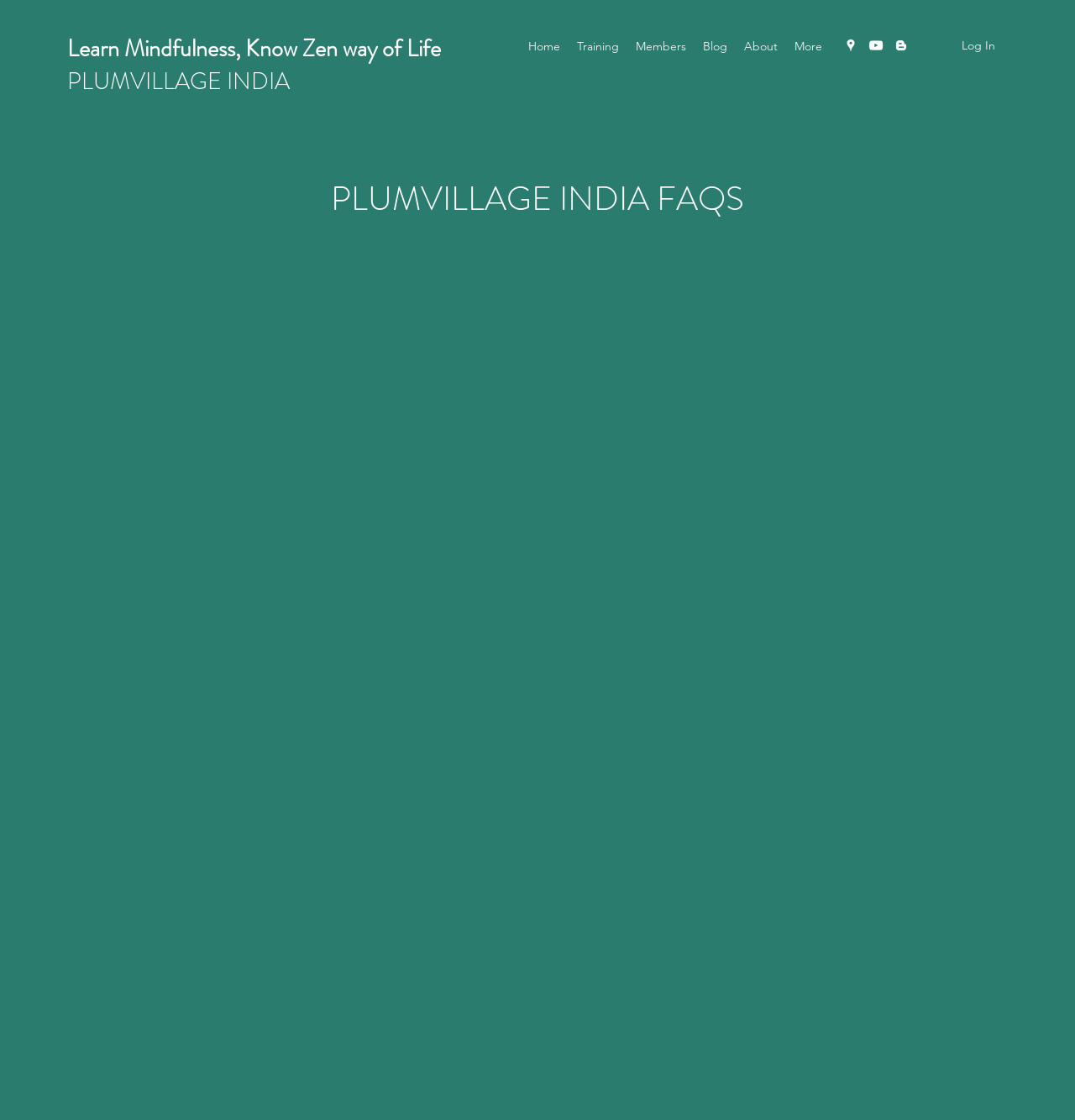What is the focus of meditation in Plum Village India?
Look at the screenshot and provide an in-depth answer.

The focus of meditation in Plum Village India can be found in the StaticText element 'Plum Village India is a place for practicing Zen meditation...' which explains that it helps understand the hard realities of life.